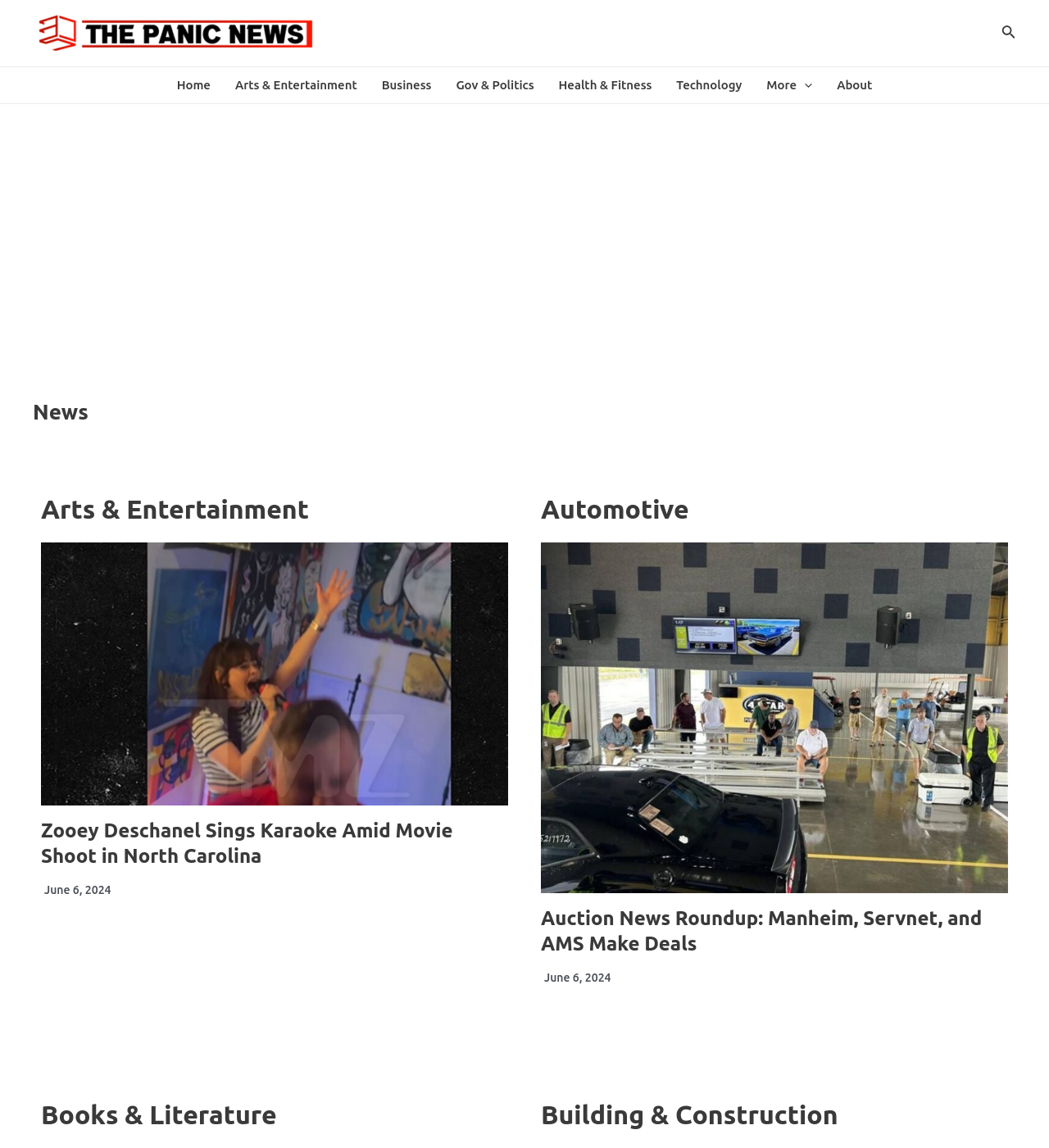Determine the bounding box coordinates of the region to click in order to accomplish the following instruction: "Toggle the More Menu". Provide the coordinates as four float numbers between 0 and 1, specifically [left, top, right, bottom].

[0.719, 0.059, 0.786, 0.09]